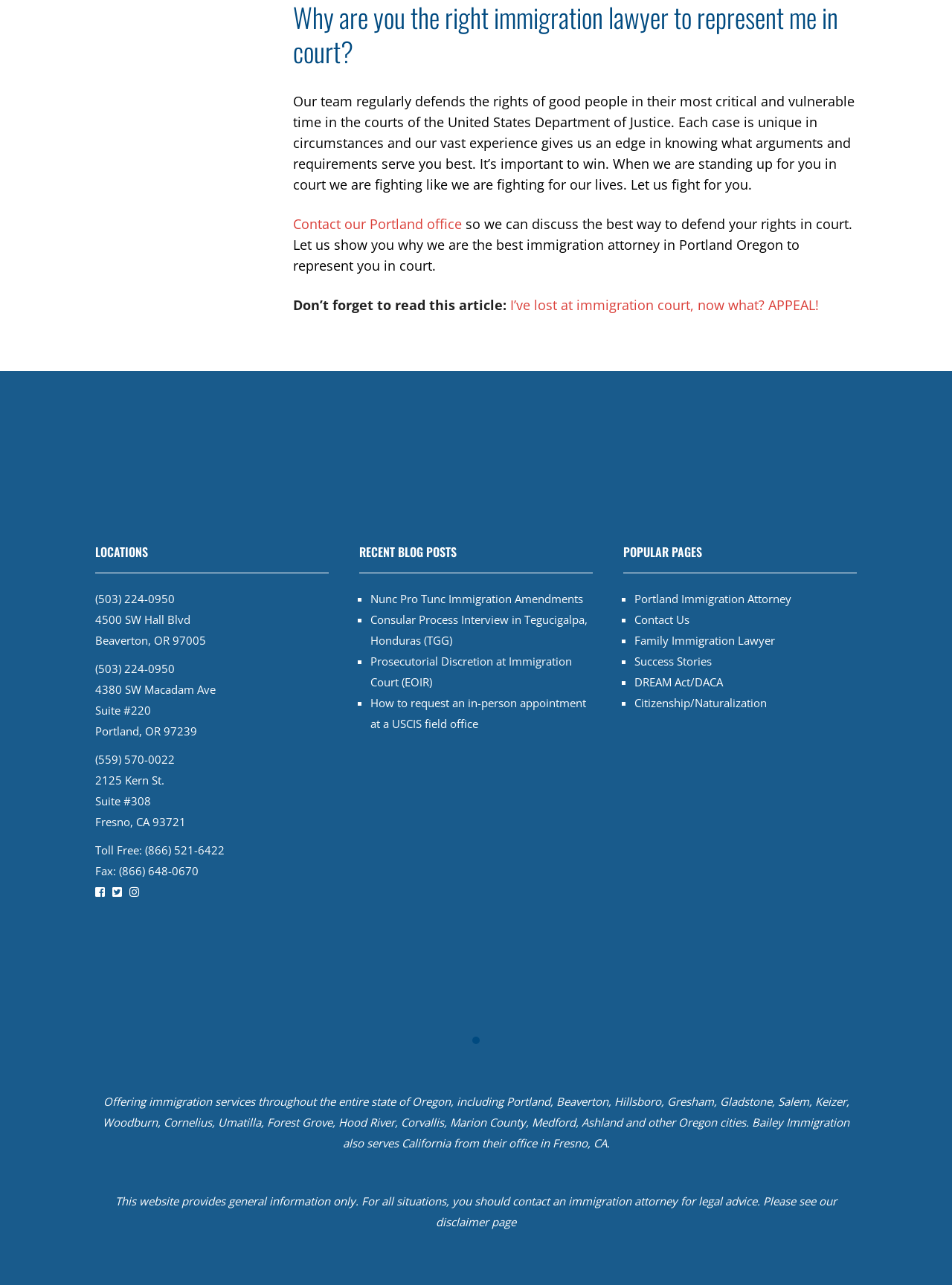Indicate the bounding box coordinates of the element that must be clicked to execute the instruction: "Get in touch with an immigration attorney in Portland". The coordinates should be given as four float numbers between 0 and 1, i.e., [left, top, right, bottom].

[0.666, 0.46, 0.831, 0.471]